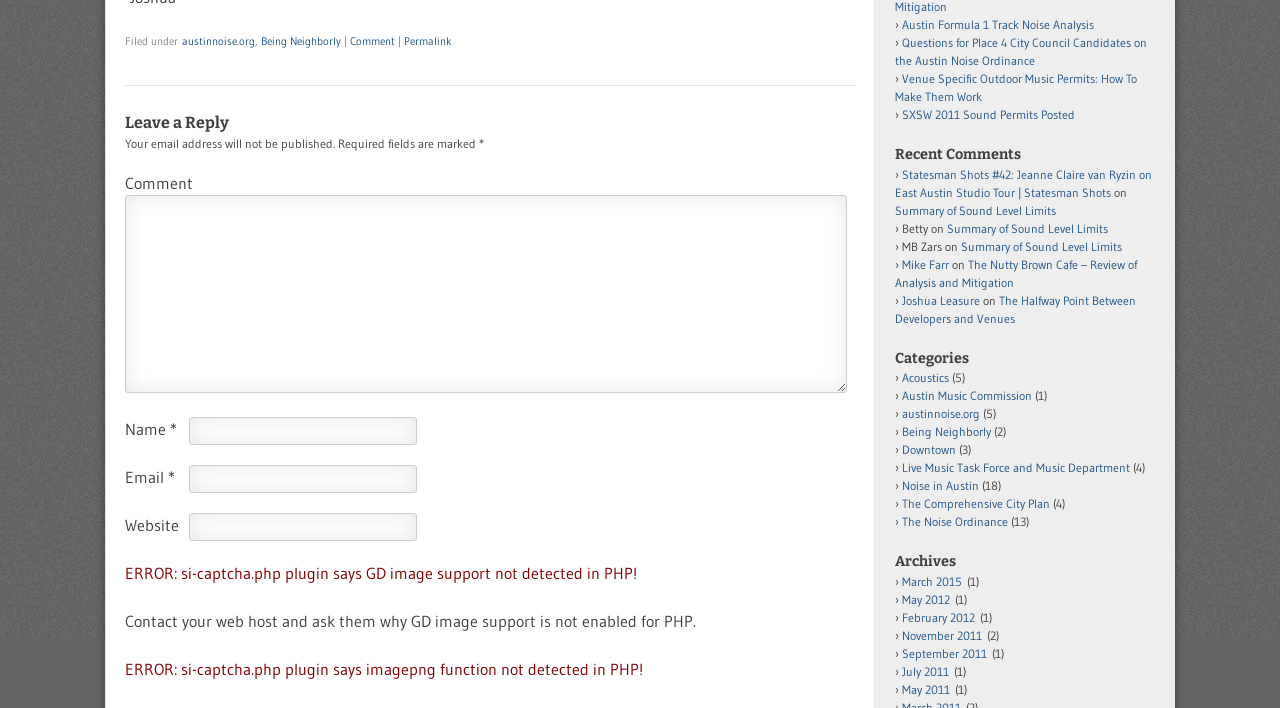From the webpage screenshot, predict the bounding box coordinates (top-left x, top-left y, bottom-right x, bottom-right y) for the UI element described here: parent_node: Website name="url"

[0.148, 0.725, 0.326, 0.765]